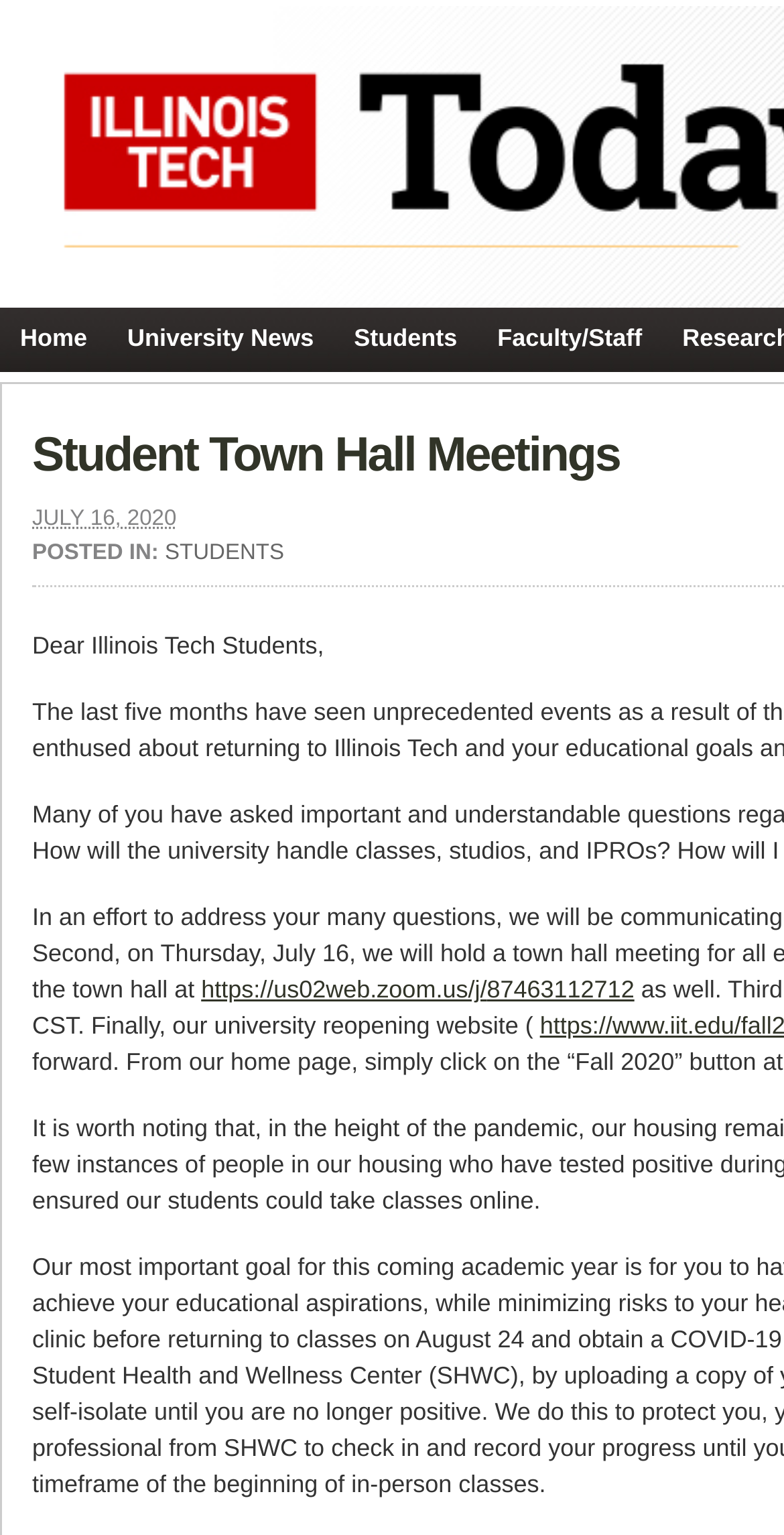What is the format of the town hall meeting?
Provide a detailed and extensive answer to the question.

I deduced the format of the town hall meeting by noticing the presence of a Zoom meeting link, which suggests that the meeting will be held online.